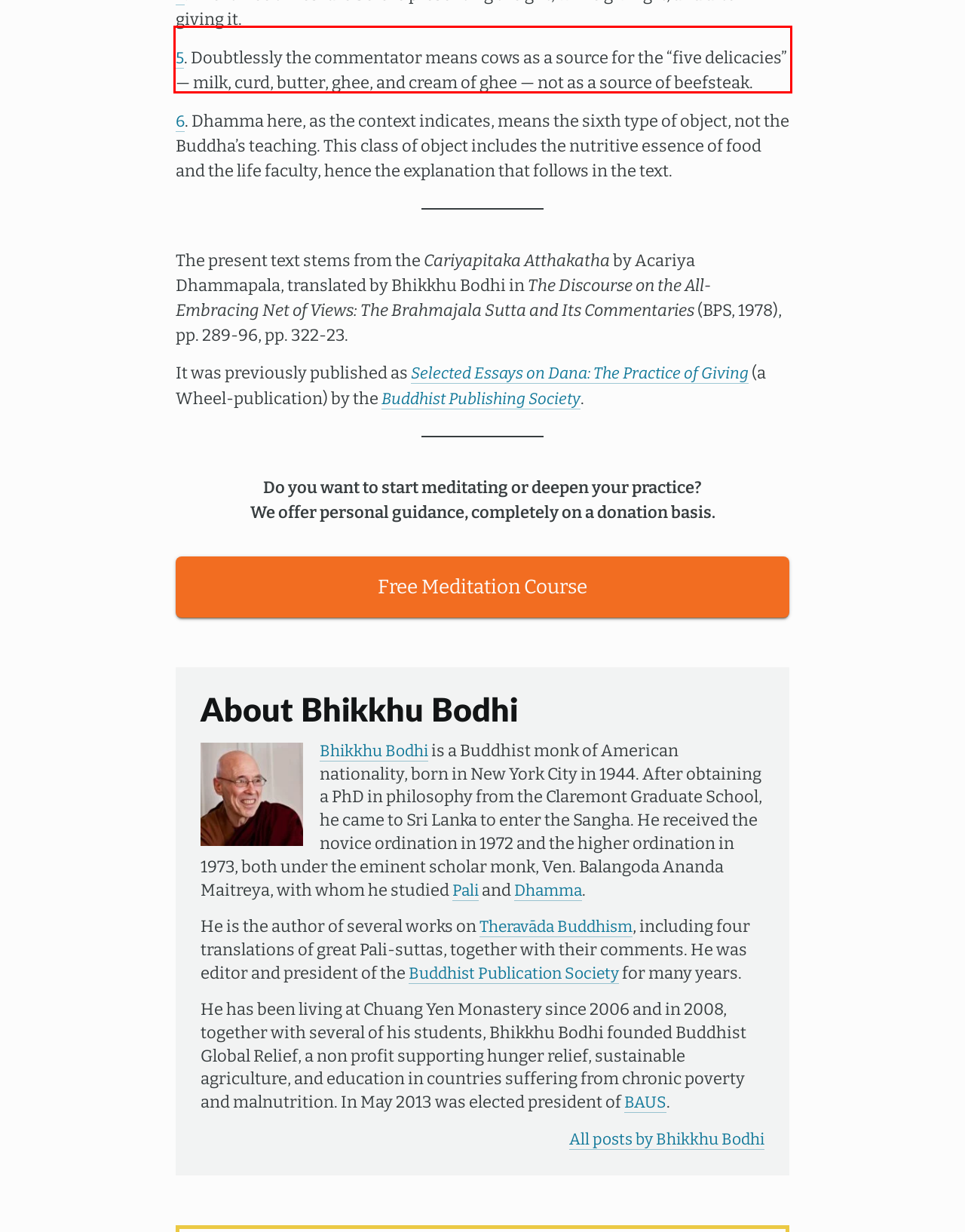Identify the text within the red bounding box on the webpage screenshot and generate the extracted text content.

5. Doubtlessly the commentator means cows as a source for the “five delicacies” — milk, curd, butter, ghee, and cream of ghee — not as a source of beefsteak.